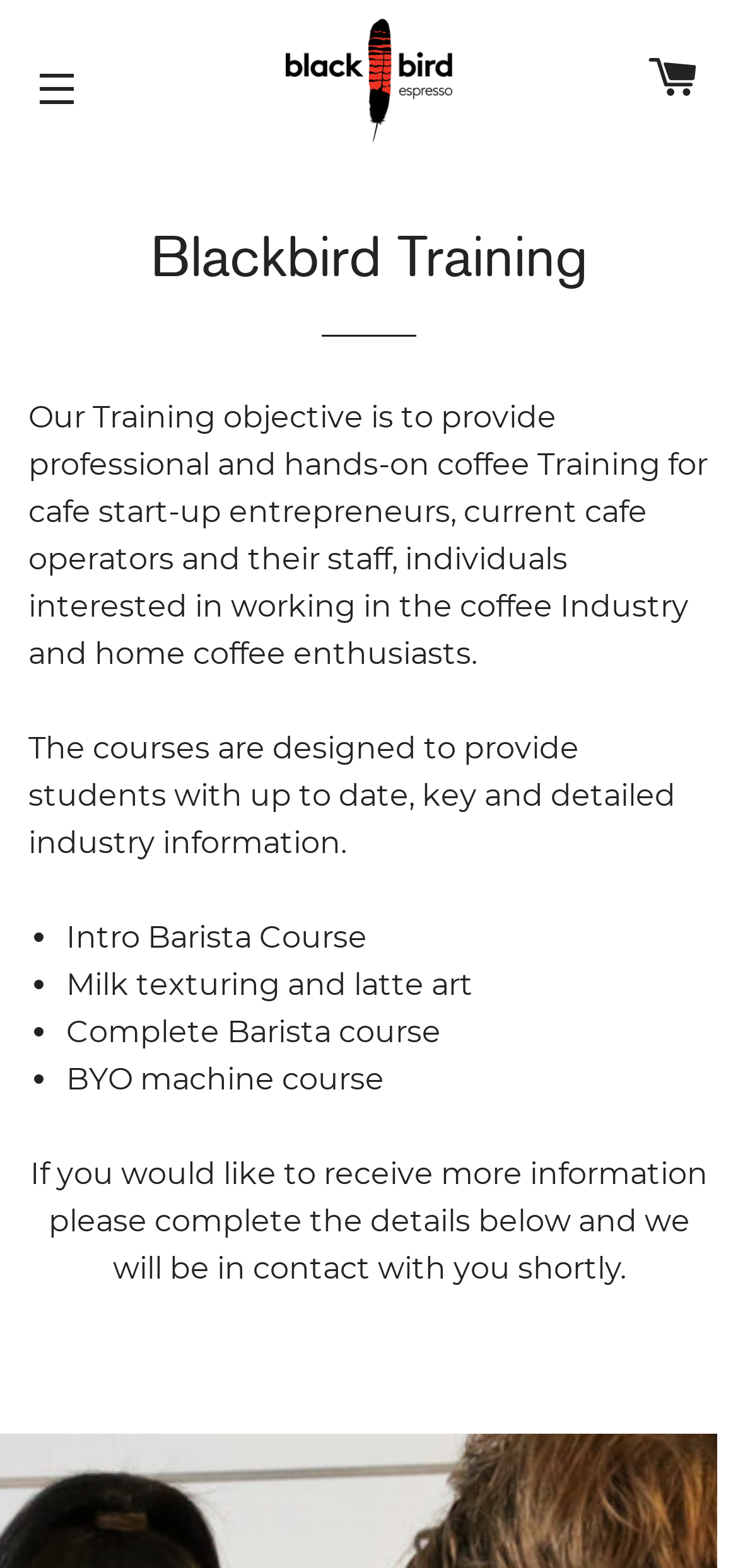What is the main objective of the training?
Please provide a detailed and thorough answer to the question.

Based on the webpage, the main objective of the training is to provide professional and hands-on coffee training for various individuals, including cafe start-up entrepreneurs, current cafe operators, and their staff, as well as individuals interested in working in the coffee industry and home coffee enthusiasts.